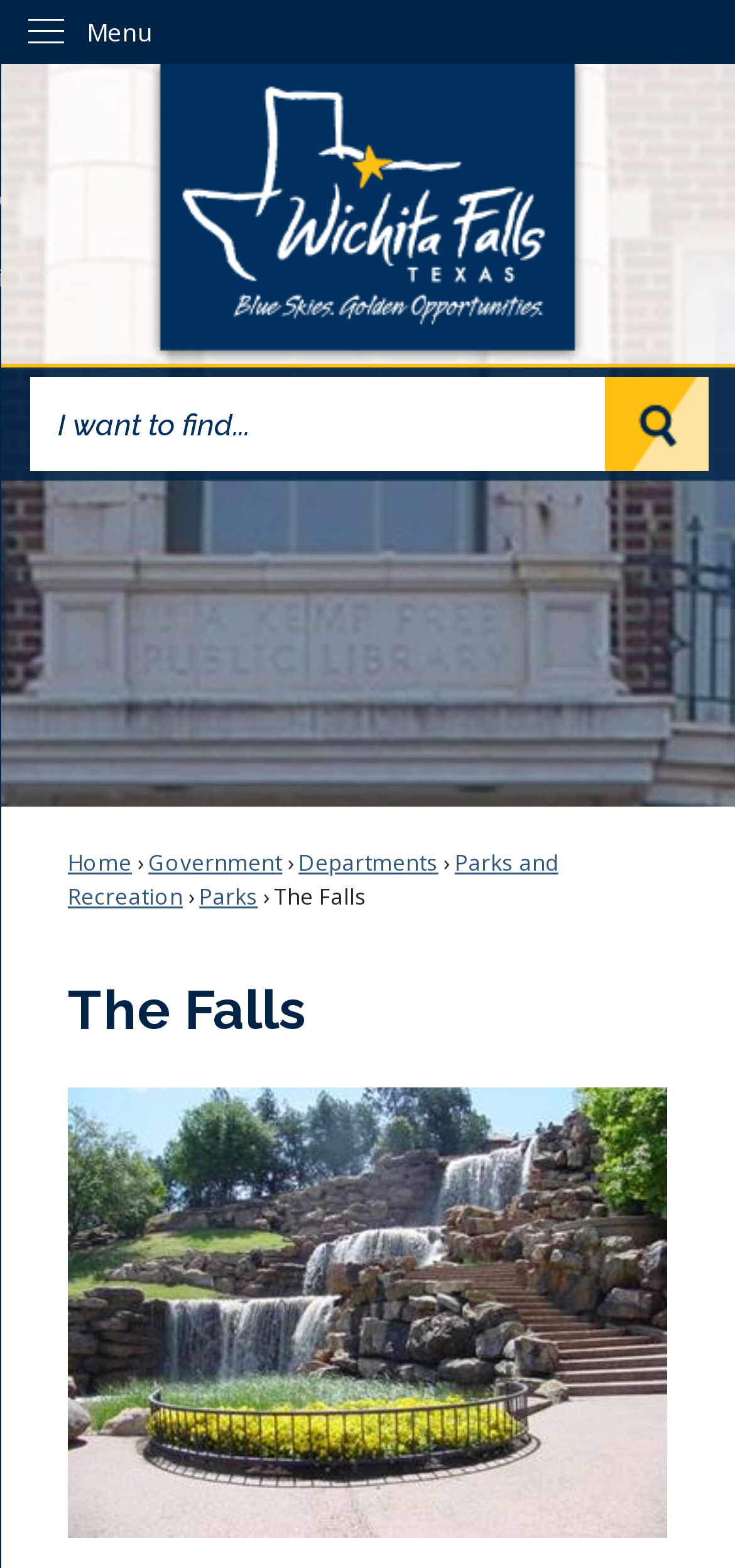Provide the bounding box coordinates for the area that should be clicked to complete the instruction: "Skip to main content".

[0.0, 0.0, 0.042, 0.02]